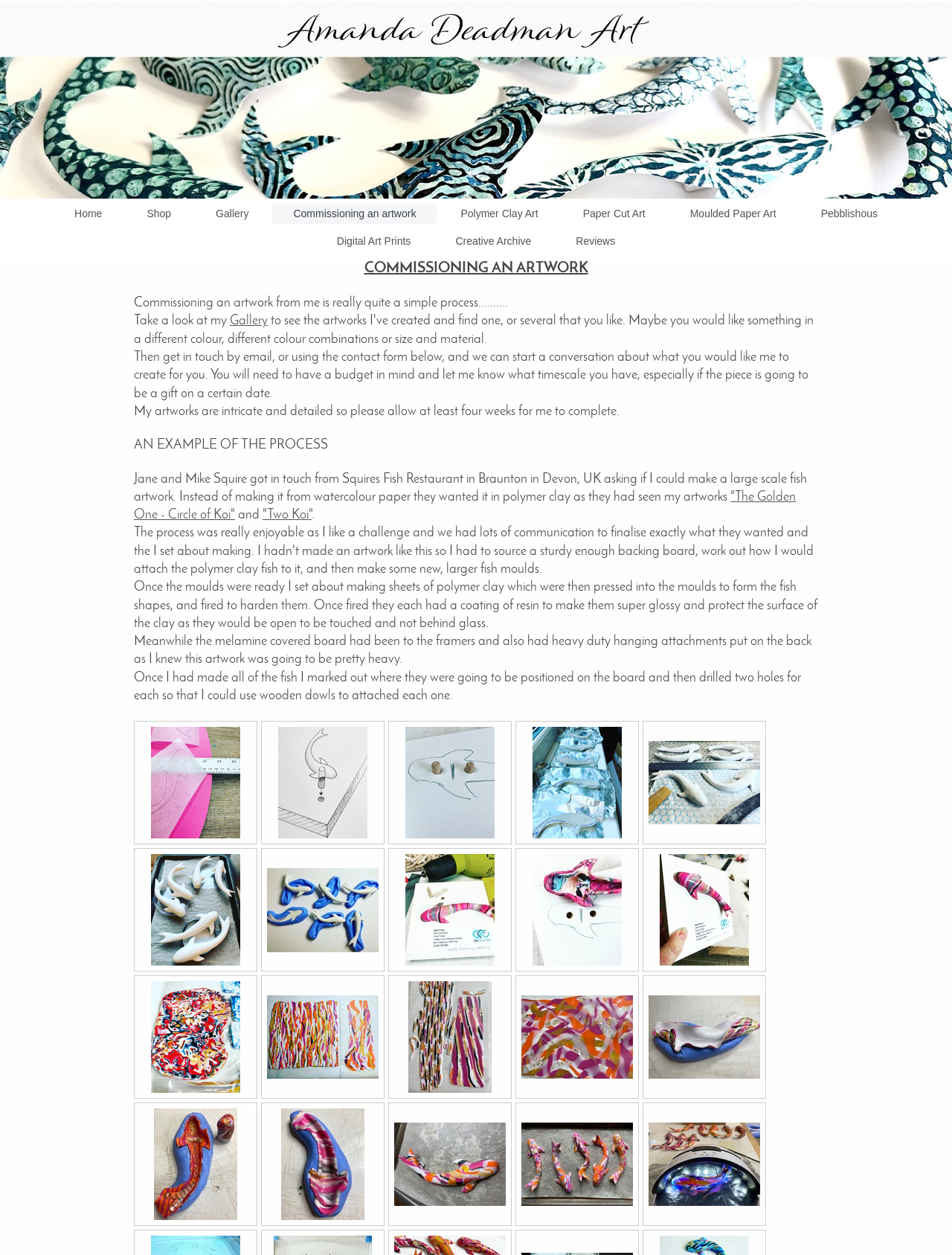Can you find the bounding box coordinates for the element that needs to be clicked to execute this instruction: "Explore 'Creative Archive'"? The coordinates should be given as four float numbers between 0 and 1, i.e., [left, top, right, bottom].

[0.457, 0.185, 0.58, 0.2]